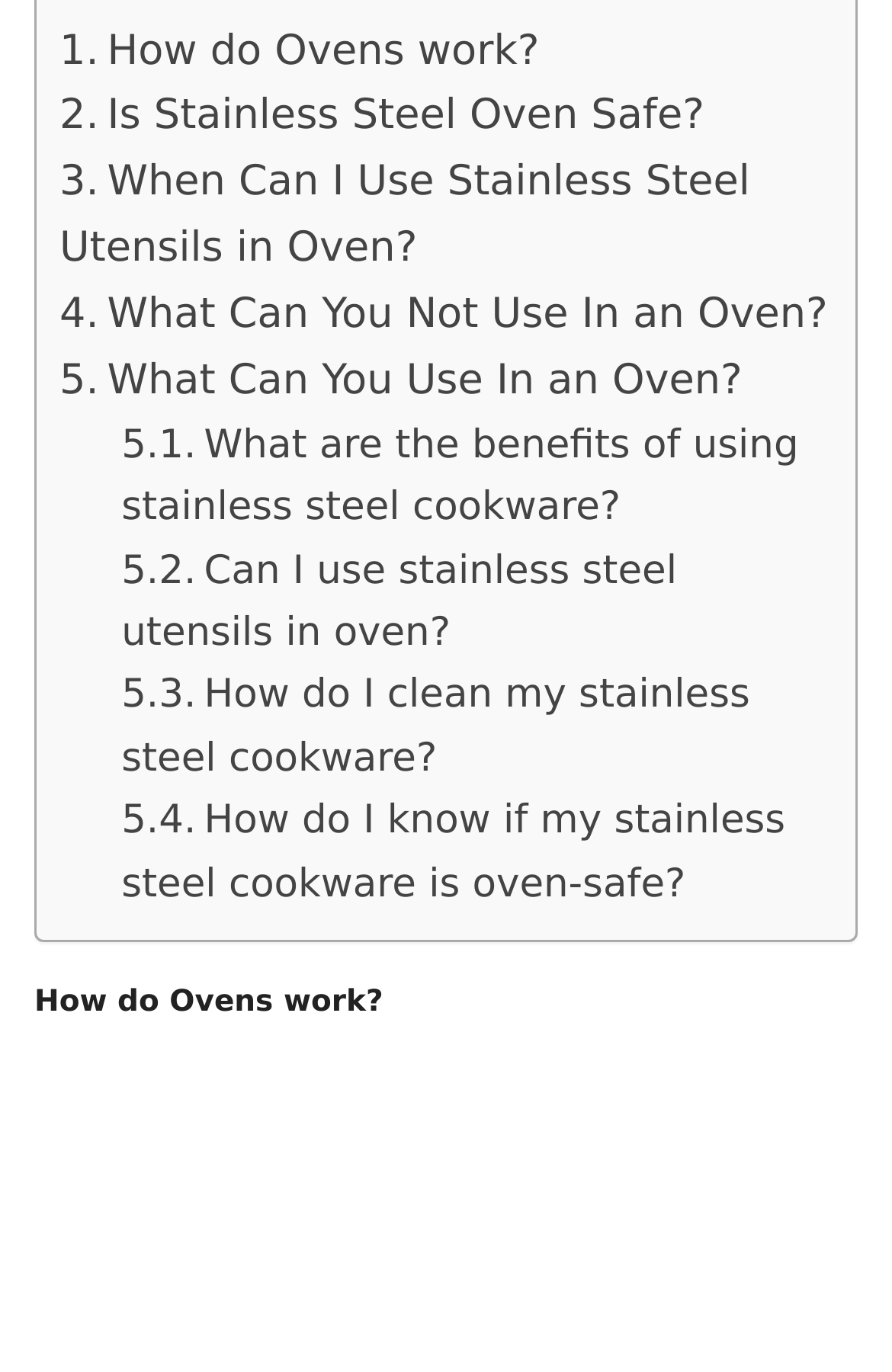What is the topic of the last link?
From the details in the image, answer the question comprehensively.

The last link on the webpage has the text 'How do I know if my stainless steel cookware is oven-safe?' which suggests that the topic of the link is related to oven safety.